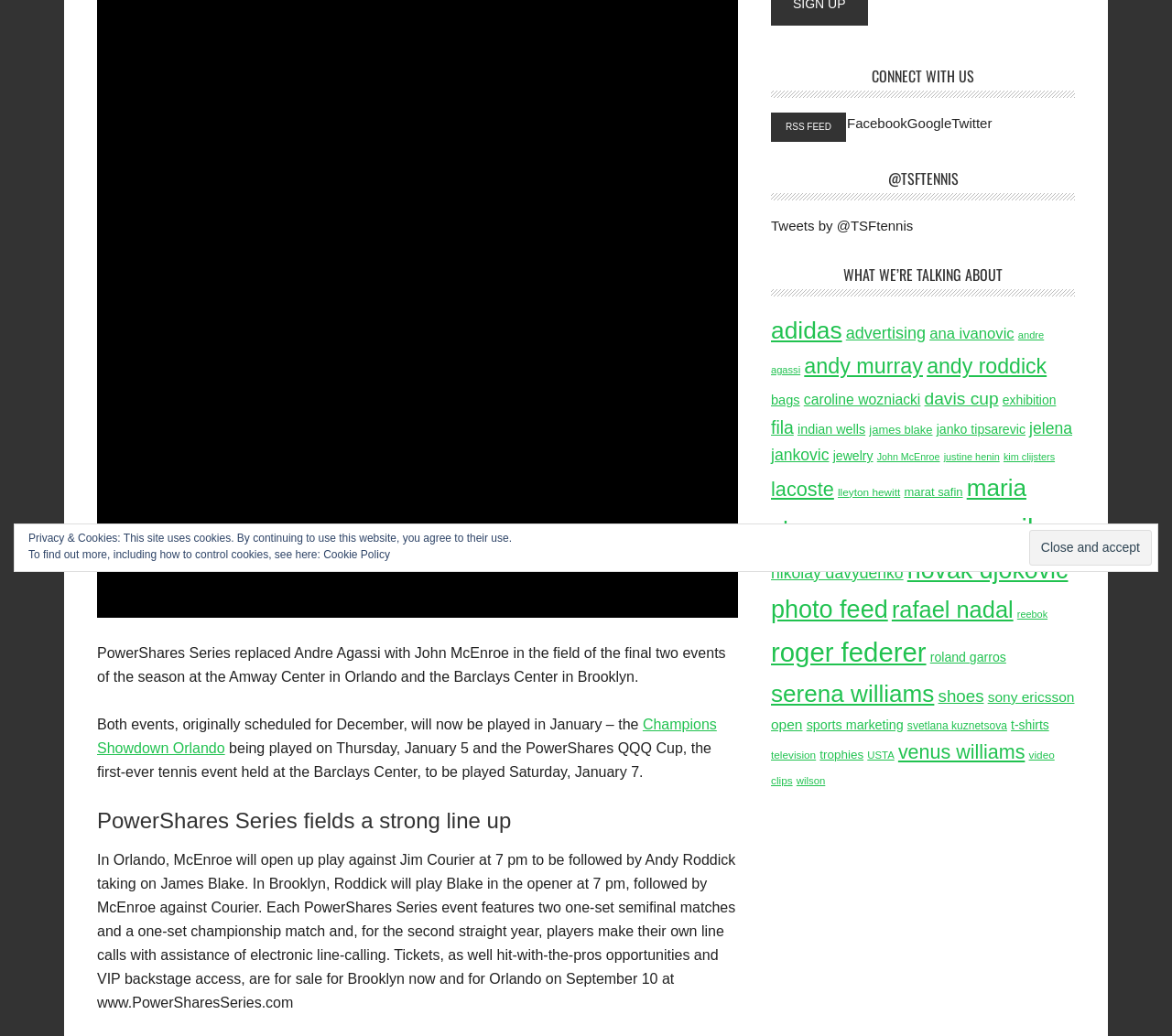Find the bounding box coordinates for the HTML element described as: "value="Close and accept"". The coordinates should consist of four float values between 0 and 1, i.e., [left, top, right, bottom].

[0.878, 0.511, 0.983, 0.546]